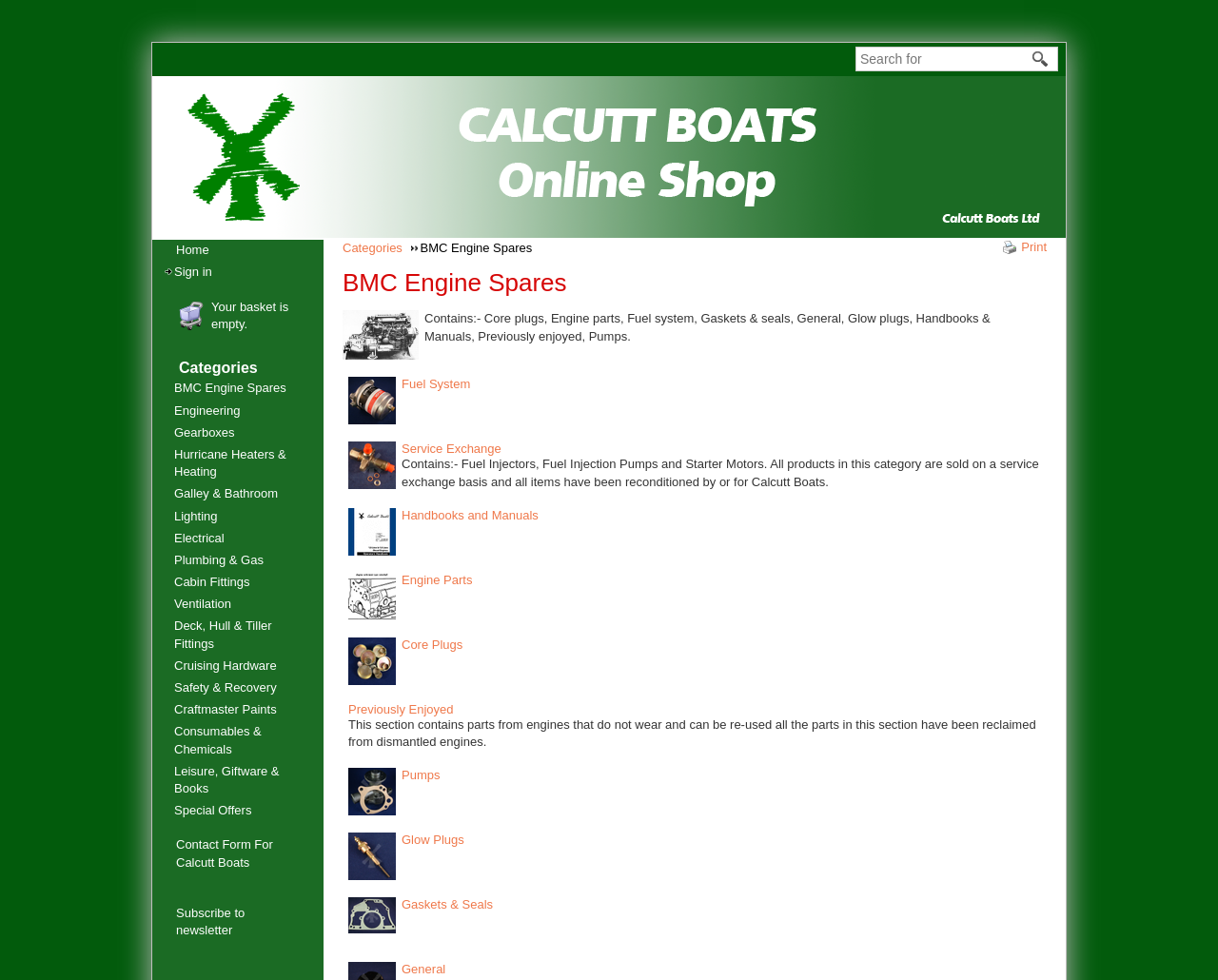Please determine the heading text of this webpage.

BMC Engine Spares